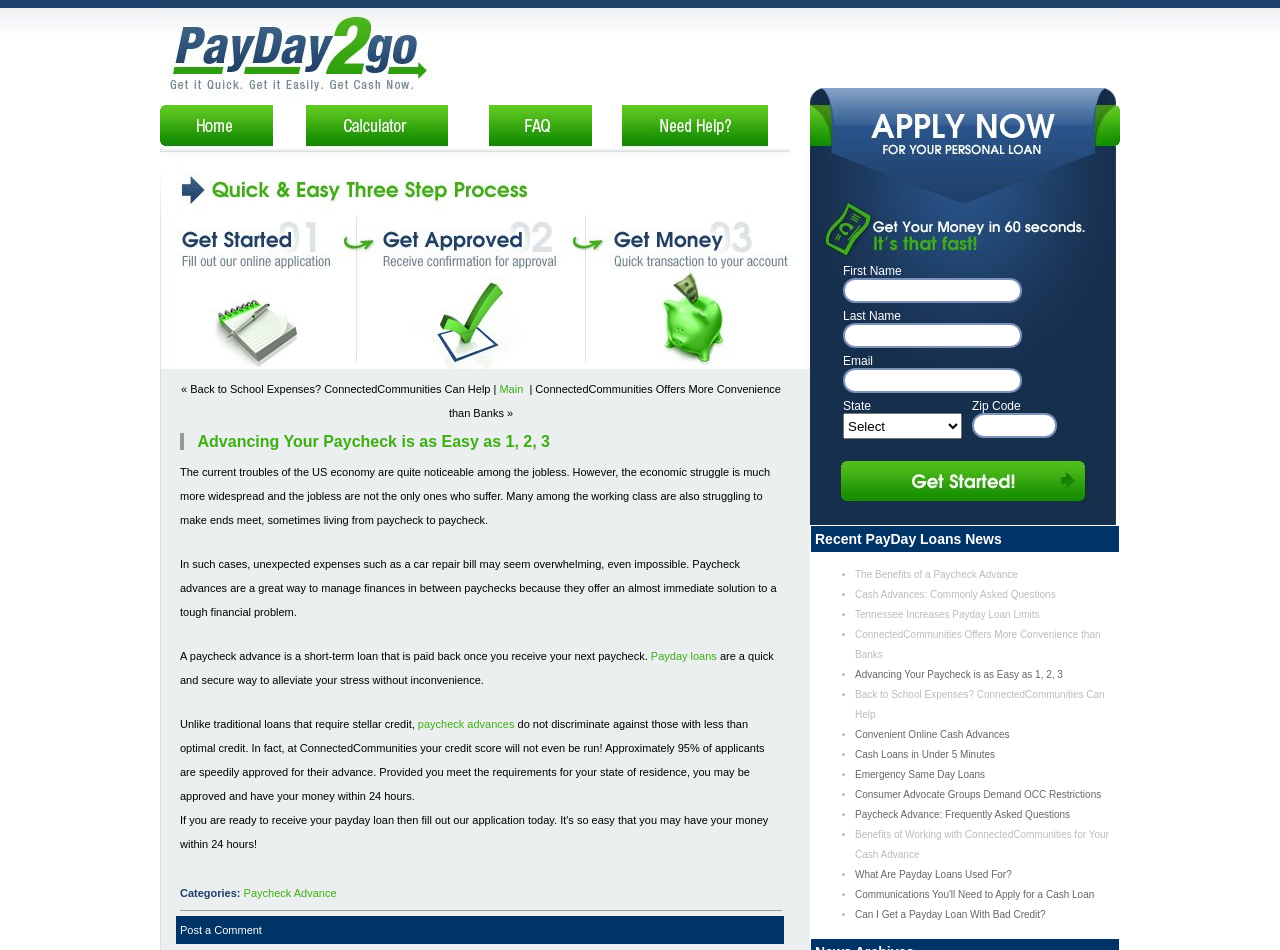Return the bounding box coordinates of the UI element that corresponds to this description: "Paycheck Advance: Frequently Asked Questions". The coordinates must be given as four float numbers in the range of 0 and 1, [left, top, right, bottom].

[0.668, 0.852, 0.836, 0.863]